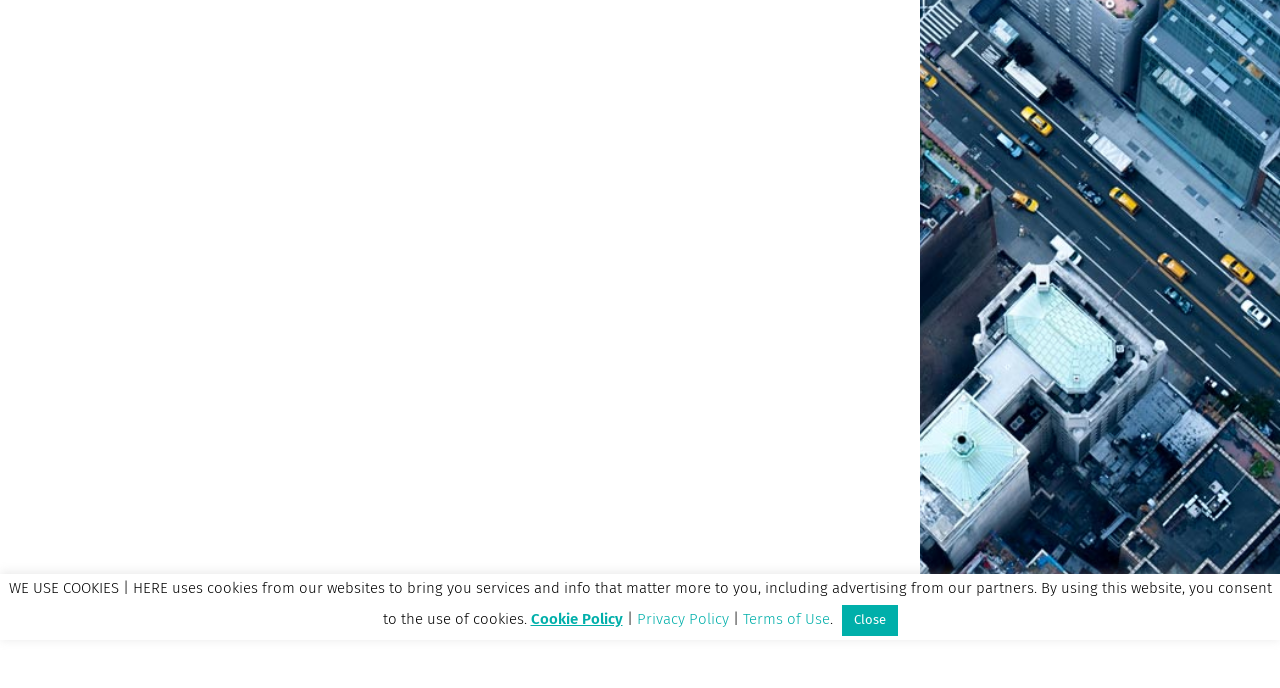Identify the bounding box of the HTML element described here: "Terms of Use". Provide the coordinates as four float numbers between 0 and 1: [left, top, right, bottom].

[0.58, 0.89, 0.648, 0.911]